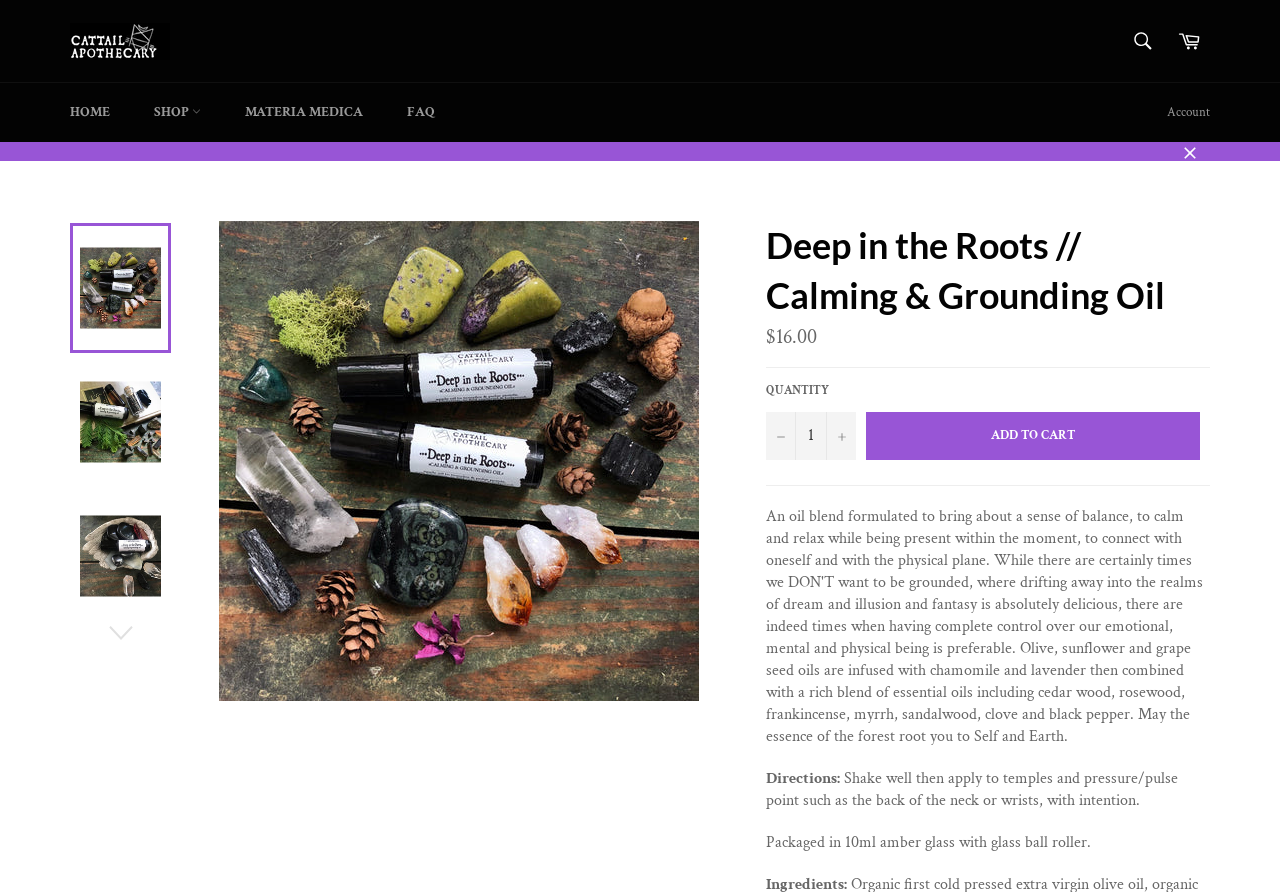Can you show the bounding box coordinates of the region to click on to complete the task described in the instruction: "Add to cart"?

[0.677, 0.462, 0.938, 0.516]